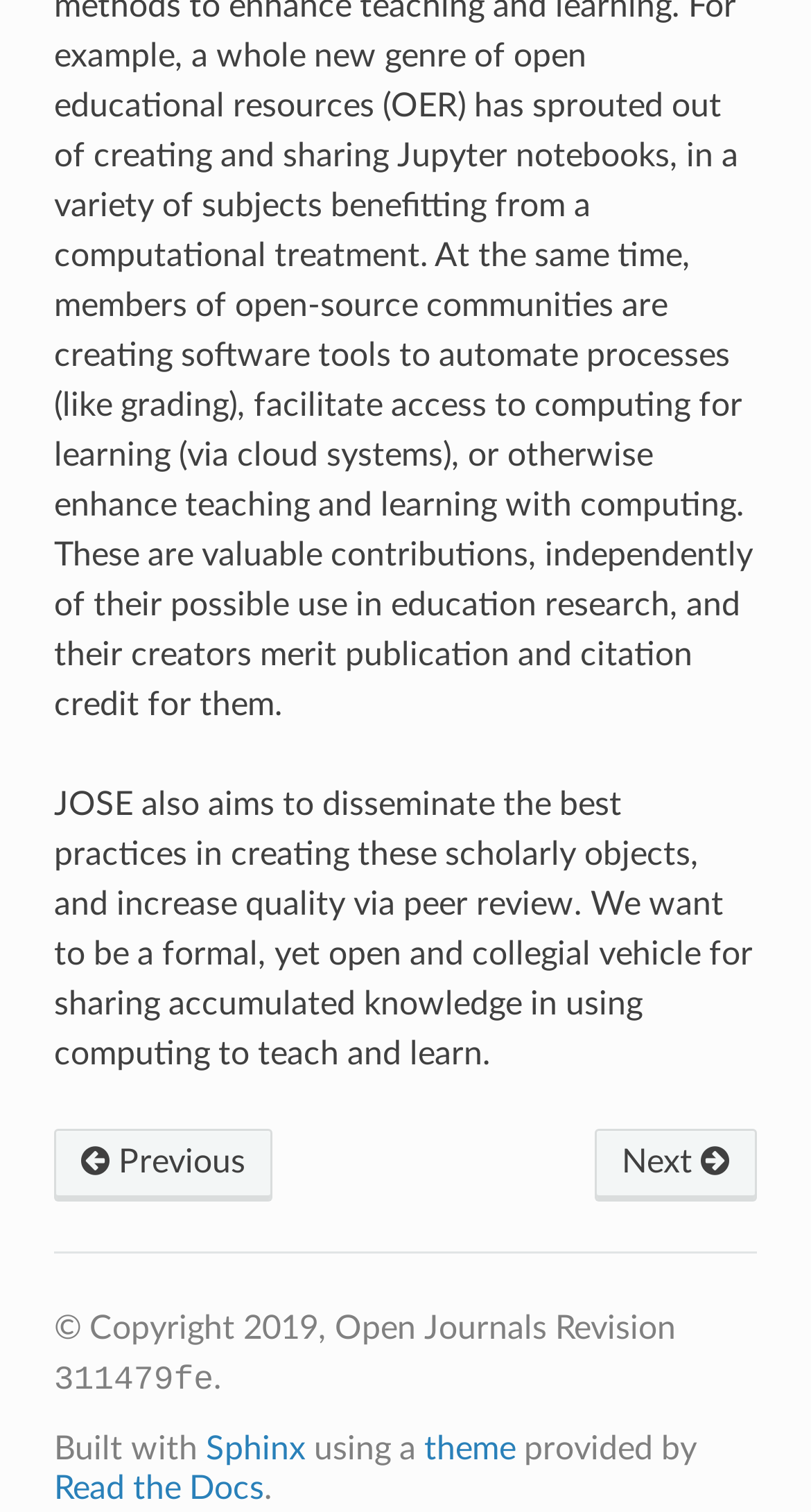Provide a short, one-word or phrase answer to the question below:
What is the copyright year of Open Journals?

2019